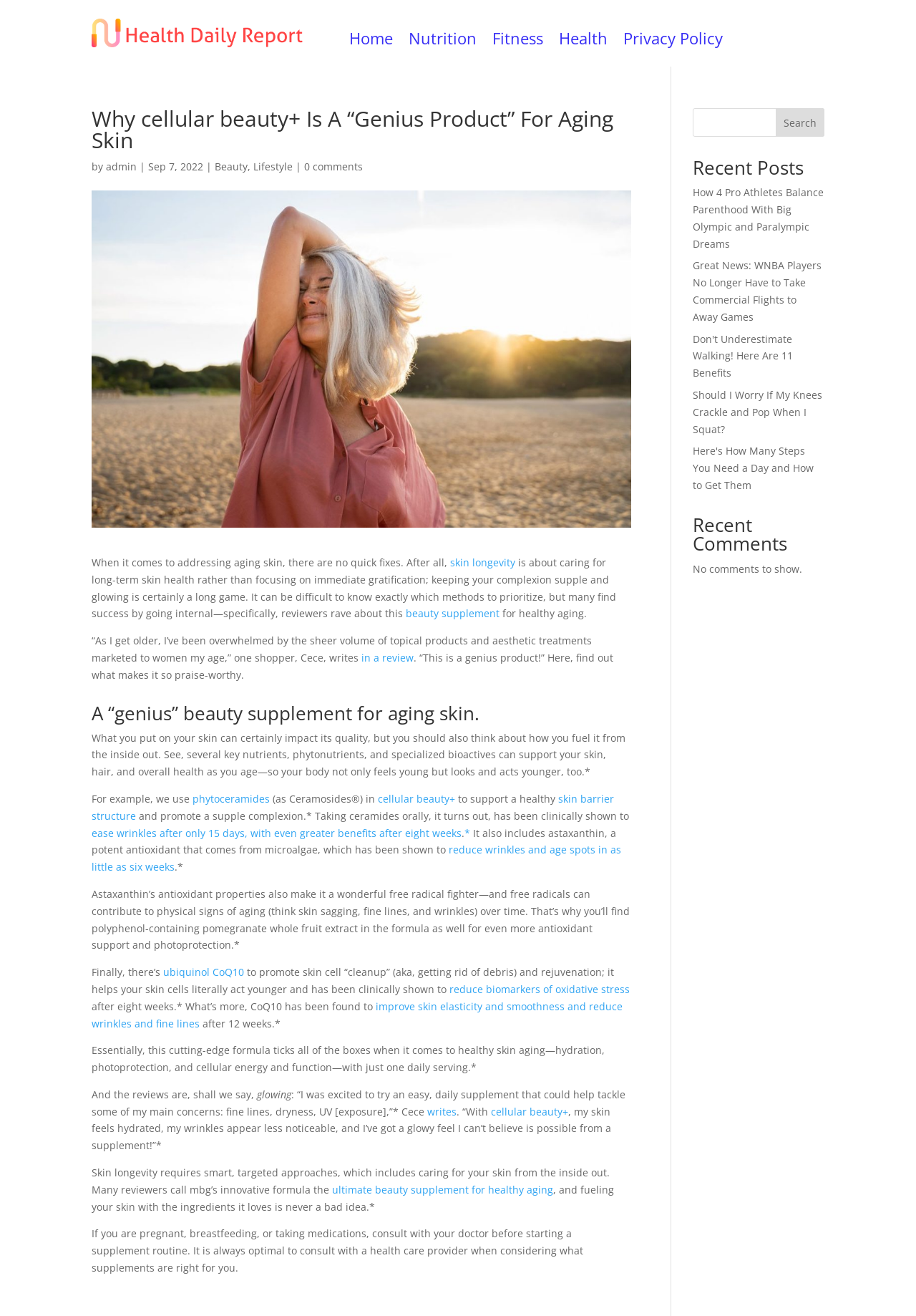Calculate the bounding box coordinates of the UI element given the description: "writes".

[0.466, 0.839, 0.498, 0.85]